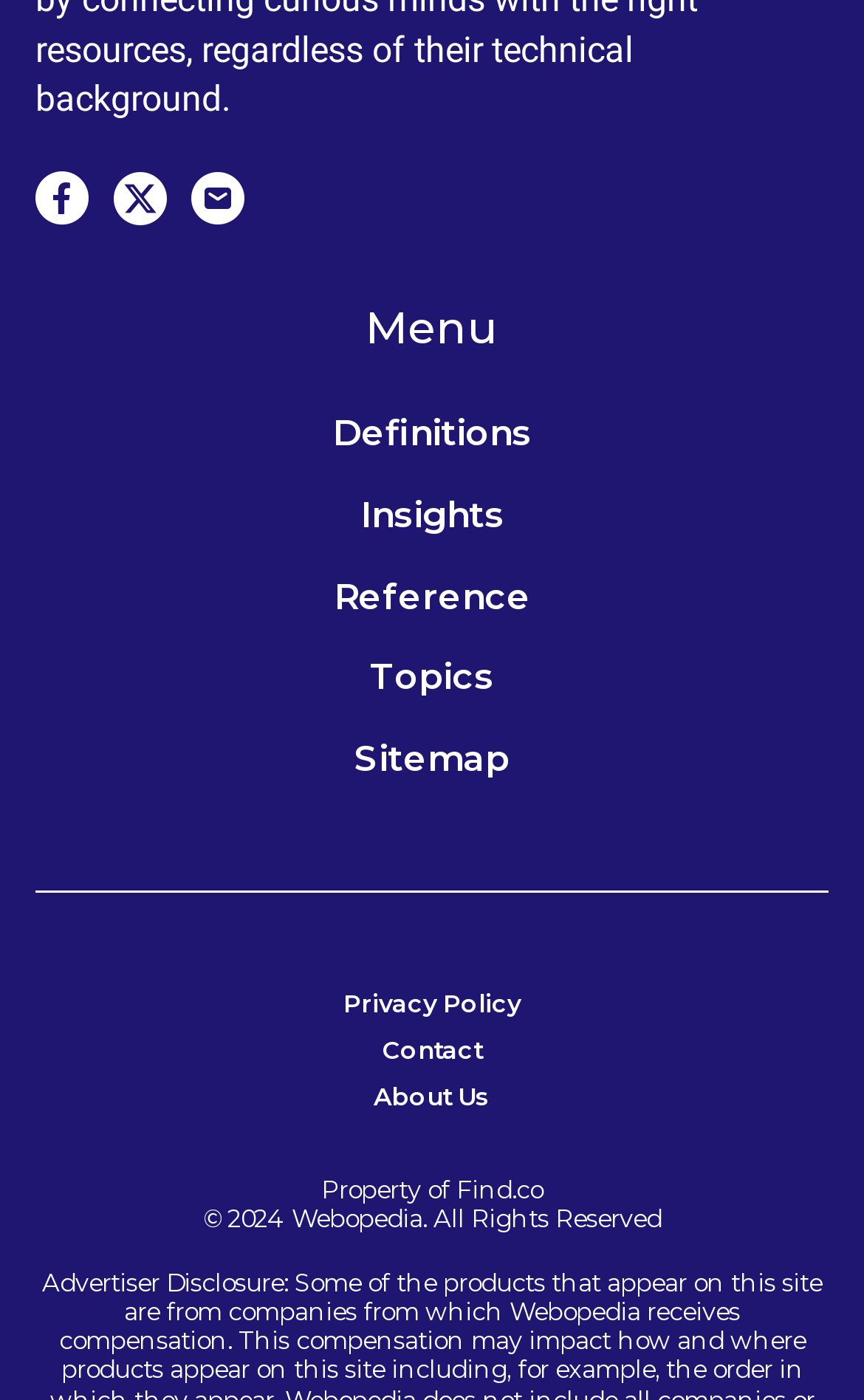What is the copyright year of Webopedia?
Using the image, provide a concise answer in one word or a short phrase.

2024